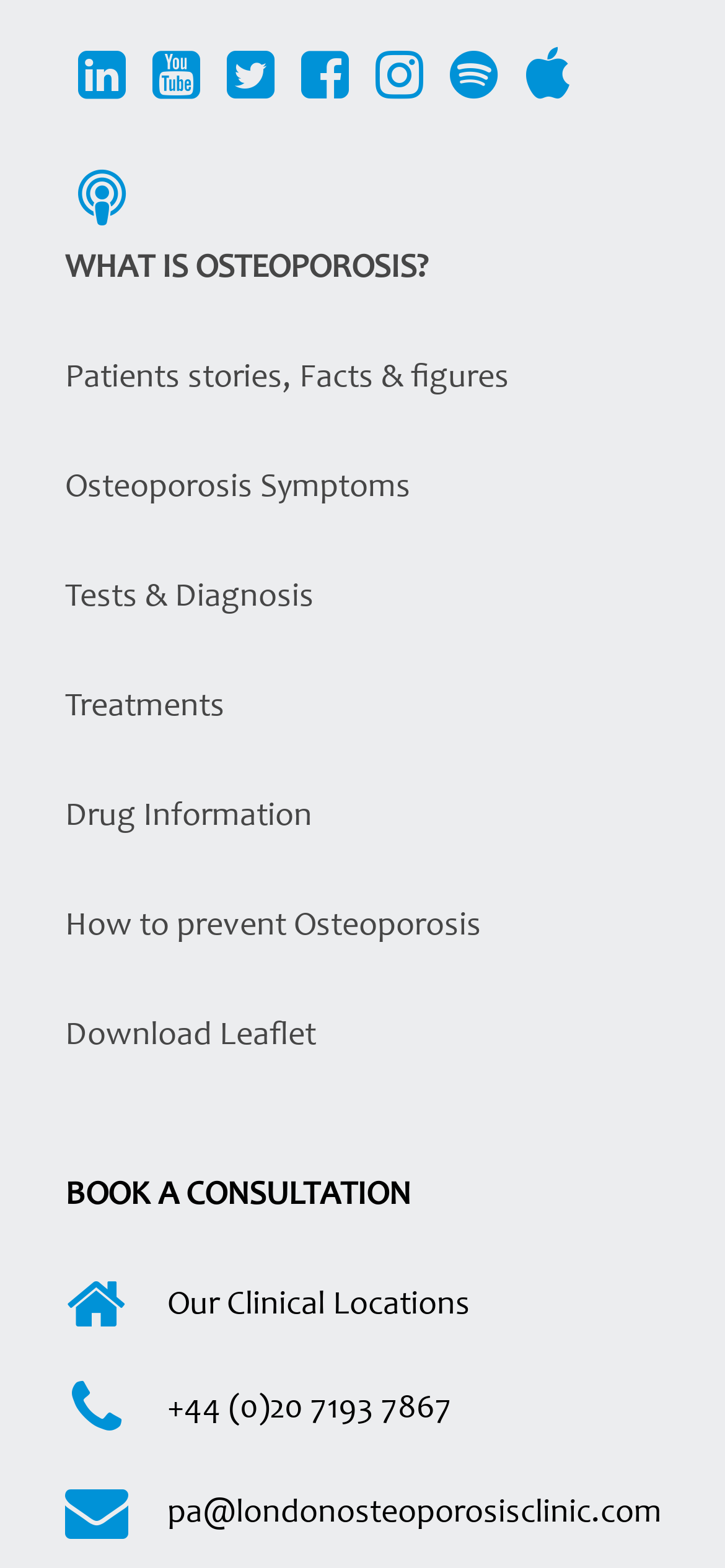How can someone contact the clinic?
Craft a detailed and extensive response to the question.

The webpage provides a phone number '+44 (0)20 7193 7867' and an email address 'pa@londonosteoporosisclinic.com', which can be used to contact the clinic.